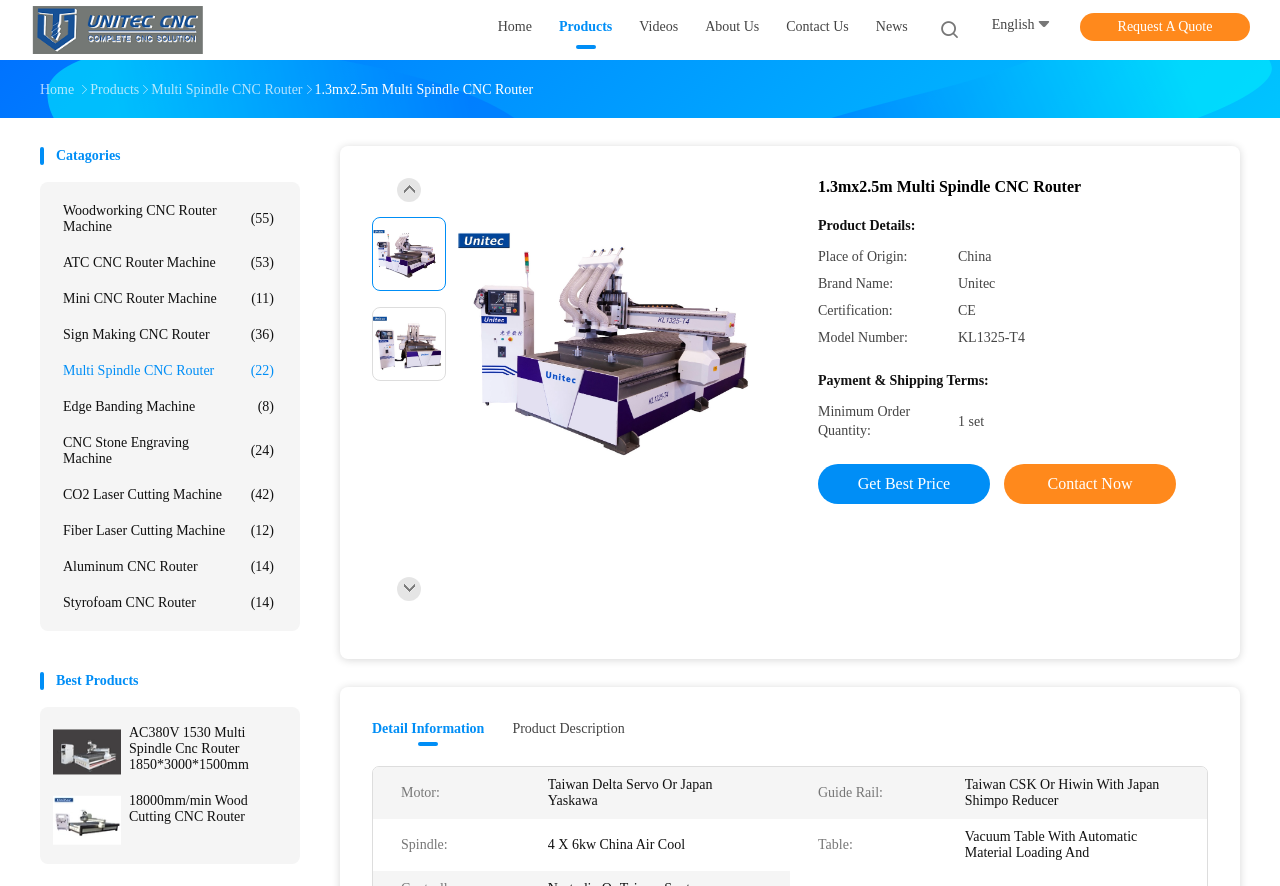Provide a thorough and detailed response to the question by examining the image: 
What is the certification of the product?

I found the certification by looking at the product details section, where it lists the certification as 'CE'.